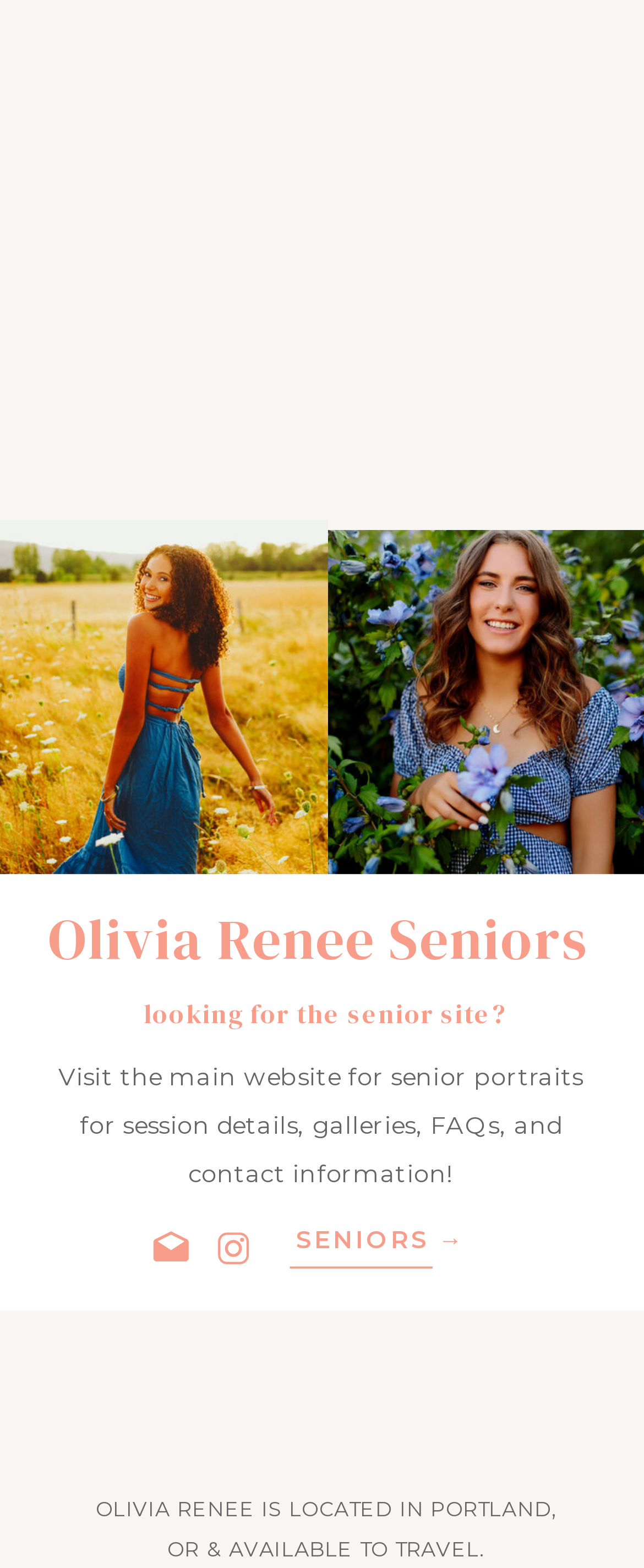What is the location of Olivia Renee?
From the image, respond using a single word or phrase.

Portland, OR